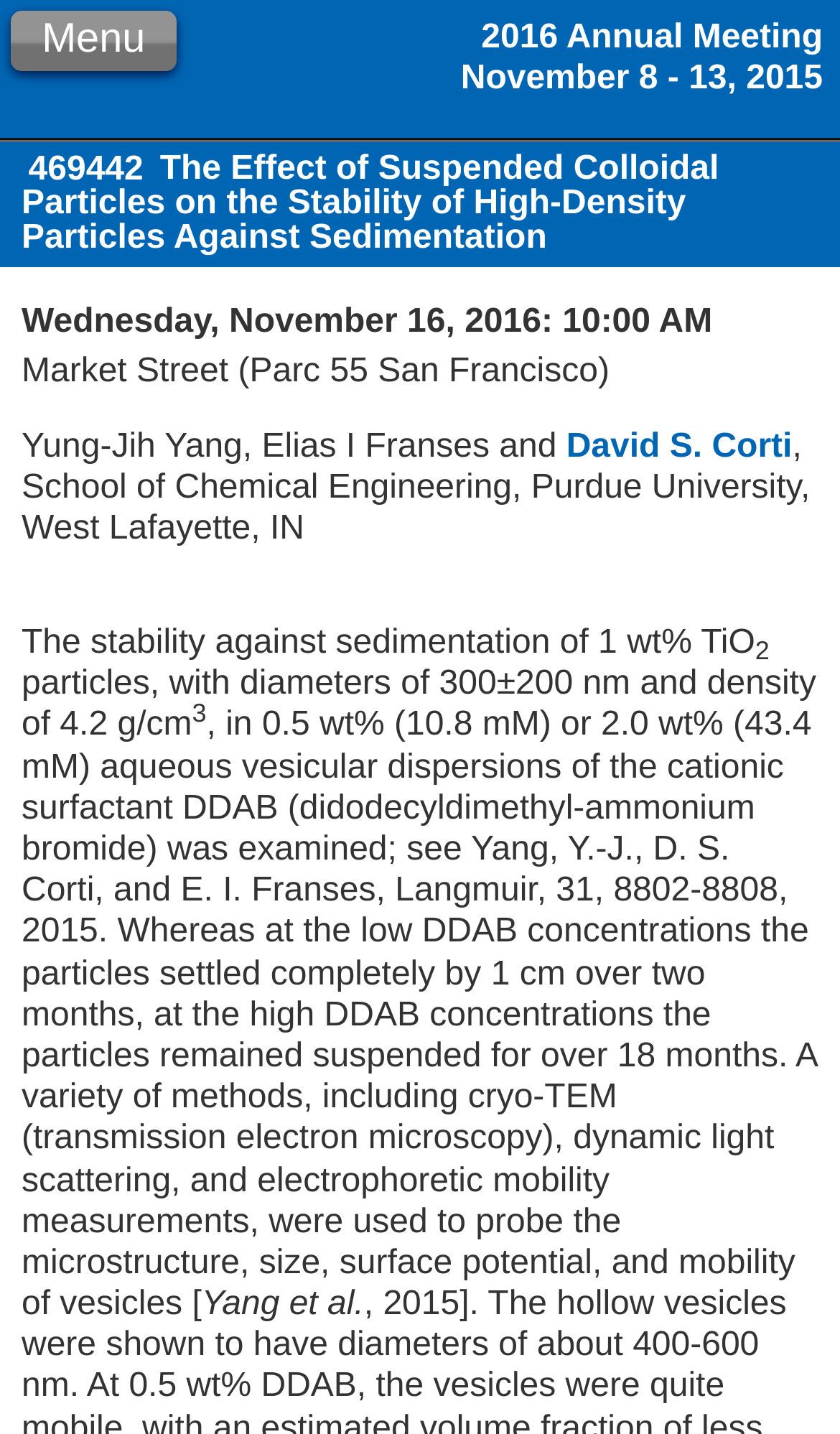Provide a brief response to the question using a single word or phrase: 
What is the date of the 2016 Annual Meeting?

November 8 - 13, 2015